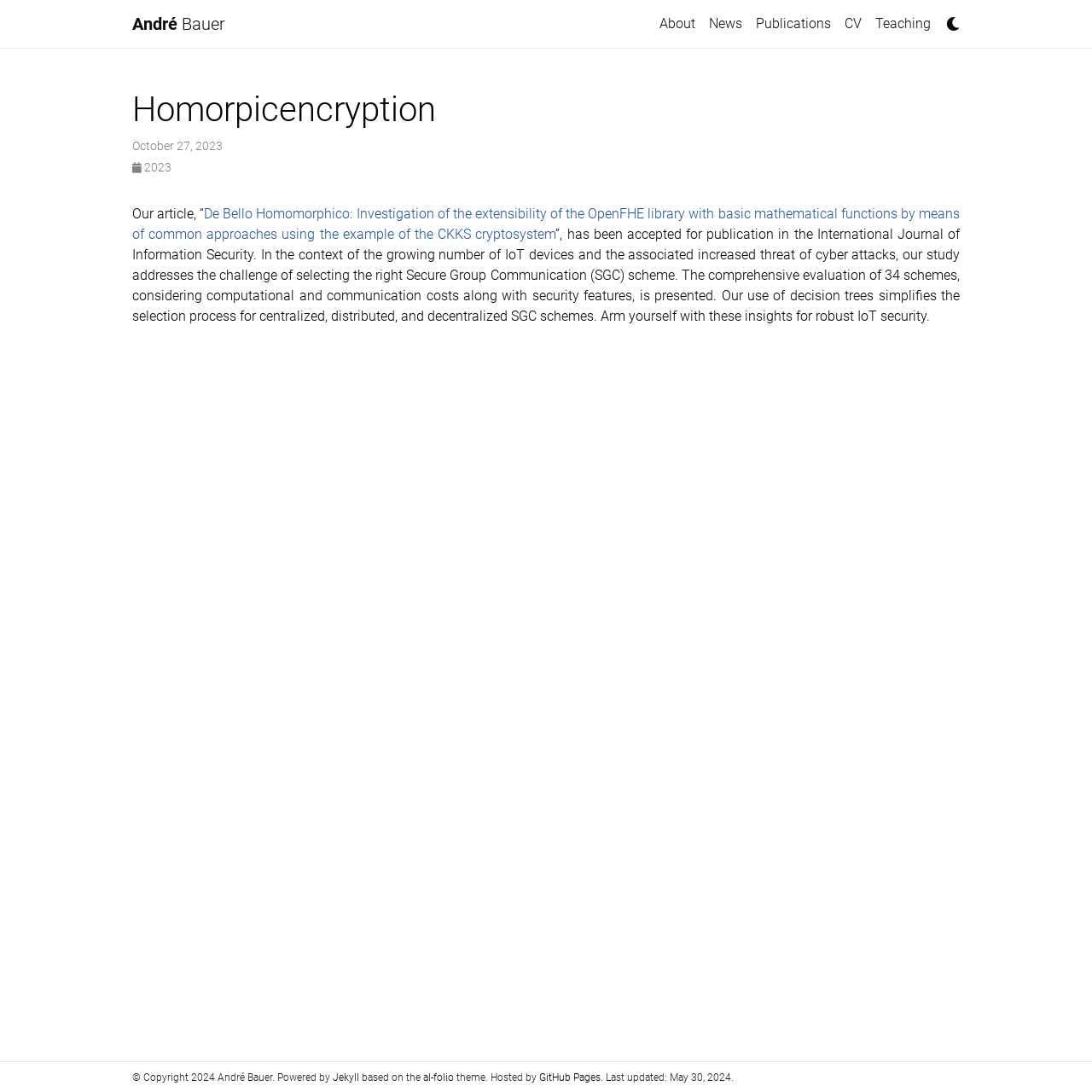Determine the bounding box coordinates for the HTML element mentioned in the following description: "title="Change theme"". The coordinates should be a list of four floats ranging from 0 to 1, represented as [left, top, right, bottom].

[0.859, 0.006, 0.879, 0.028]